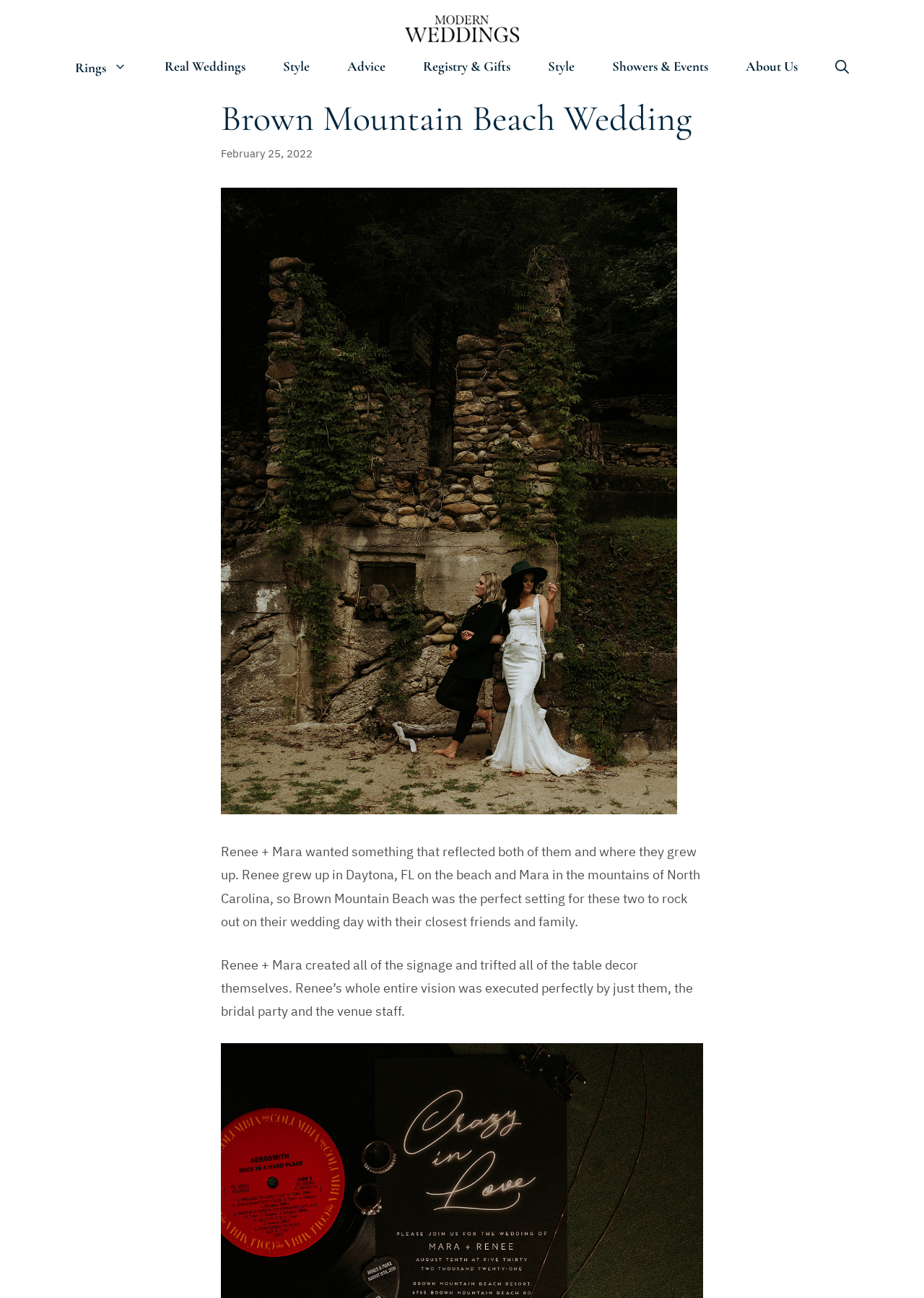Please provide a detailed answer to the question below based on the screenshot: 
How many people were involved in executing the wedding vision?

According to the text, 'Renee’s whole entire vision was executed perfectly by just them, the bridal party and the venue staff', which suggests that the bridal party and the venue staff were involved in executing the wedding vision.